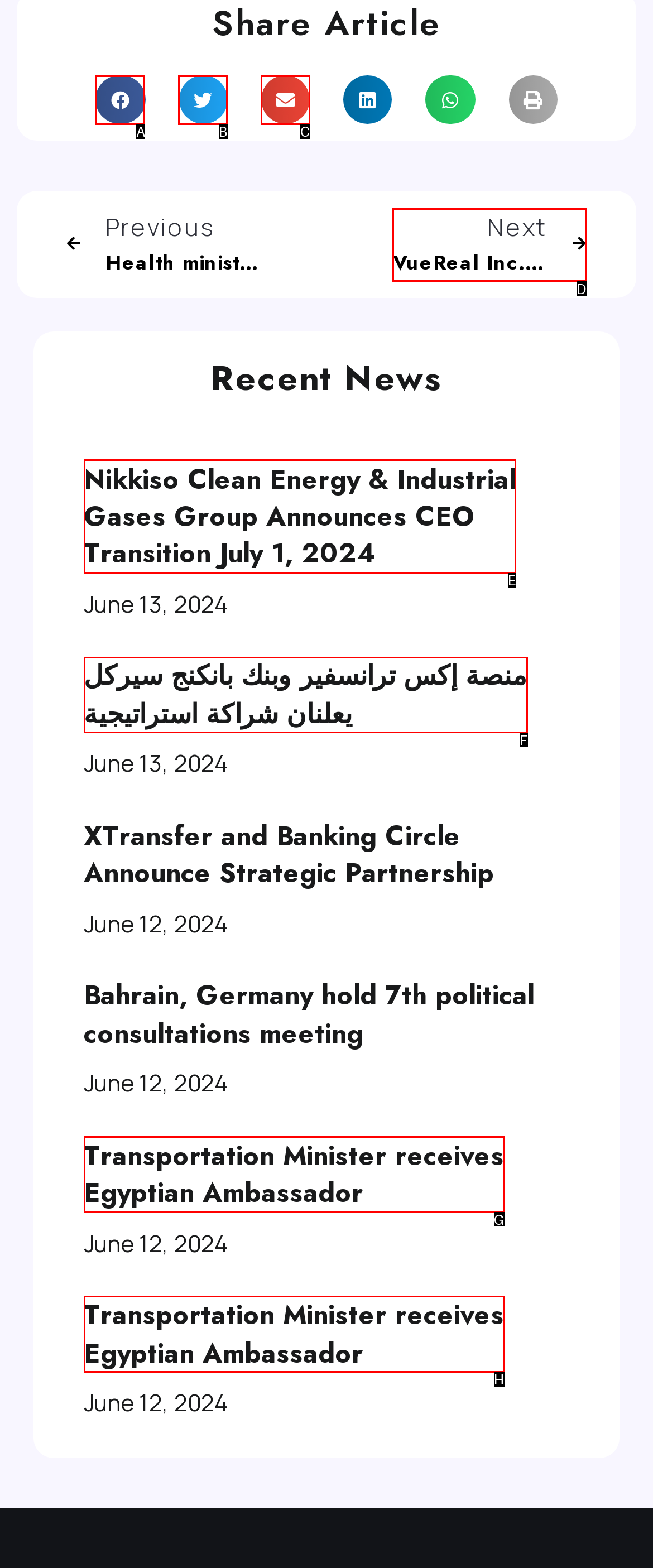Given the description: aria-label="Share on facebook", choose the HTML element that matches it. Indicate your answer with the letter of the option.

A